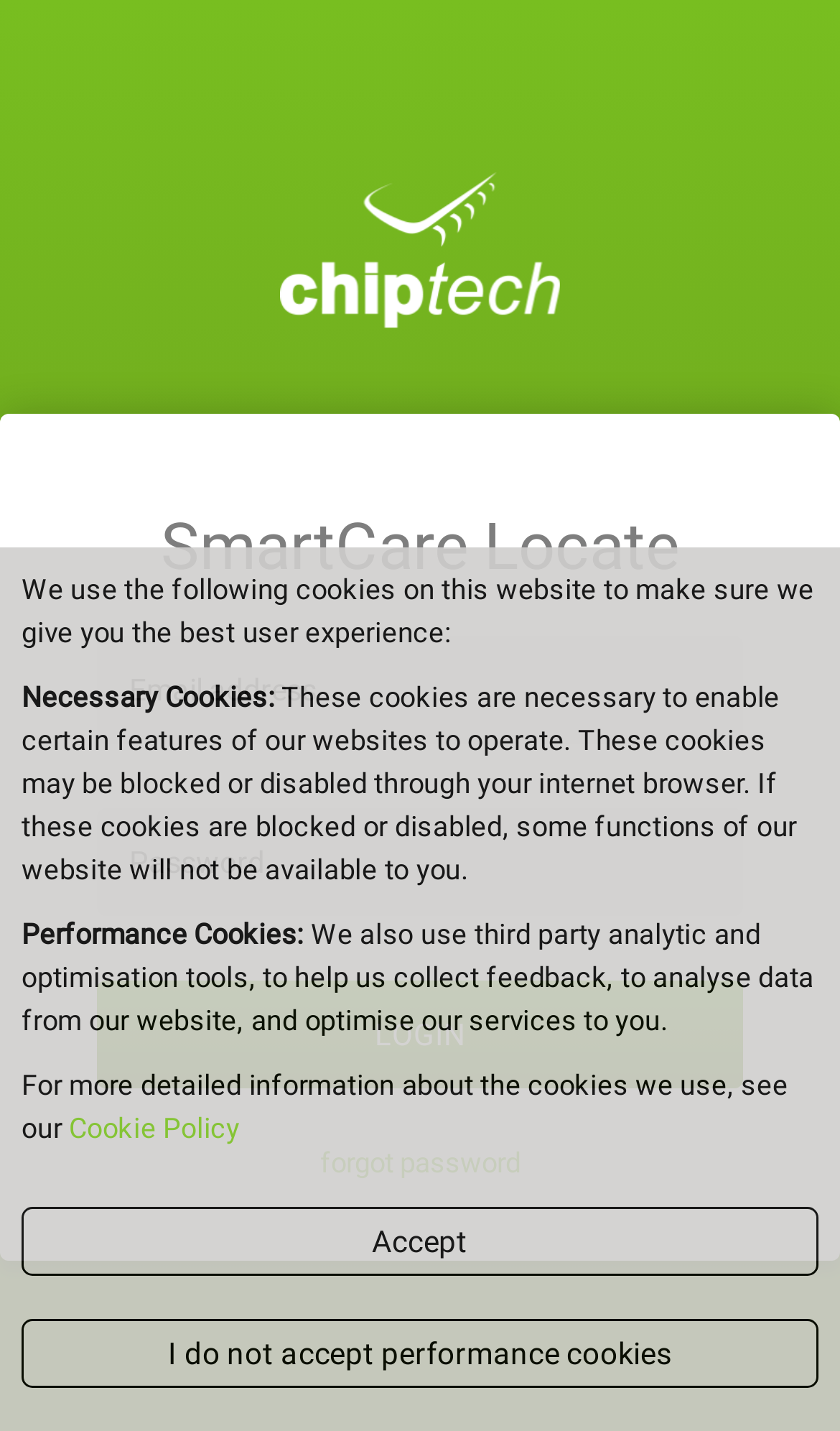What is the purpose of the 'LOGIN' button?
Give a single word or phrase as your answer by examining the image.

To log in